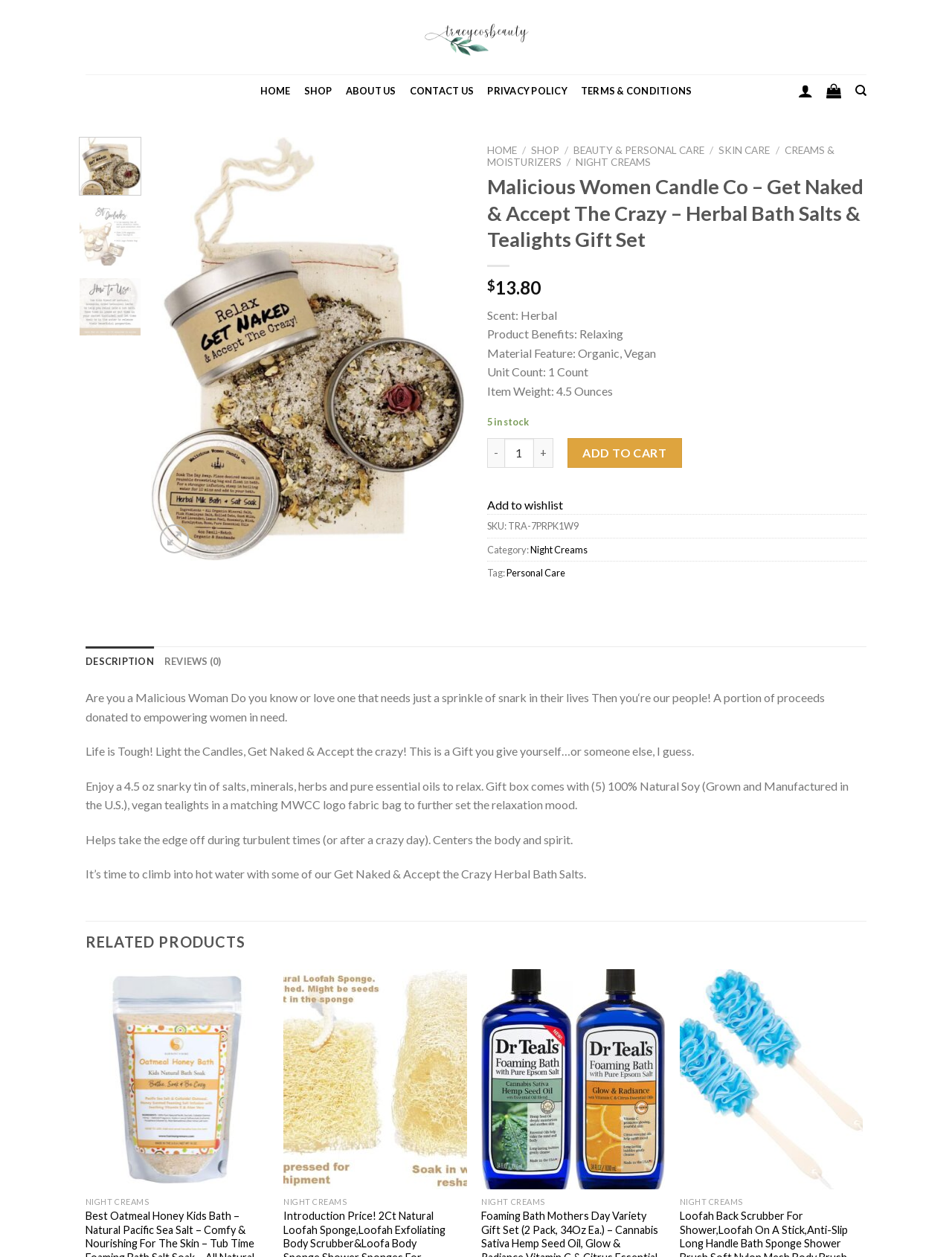Respond to the following question with a brief word or phrase:
How many items are in stock?

5